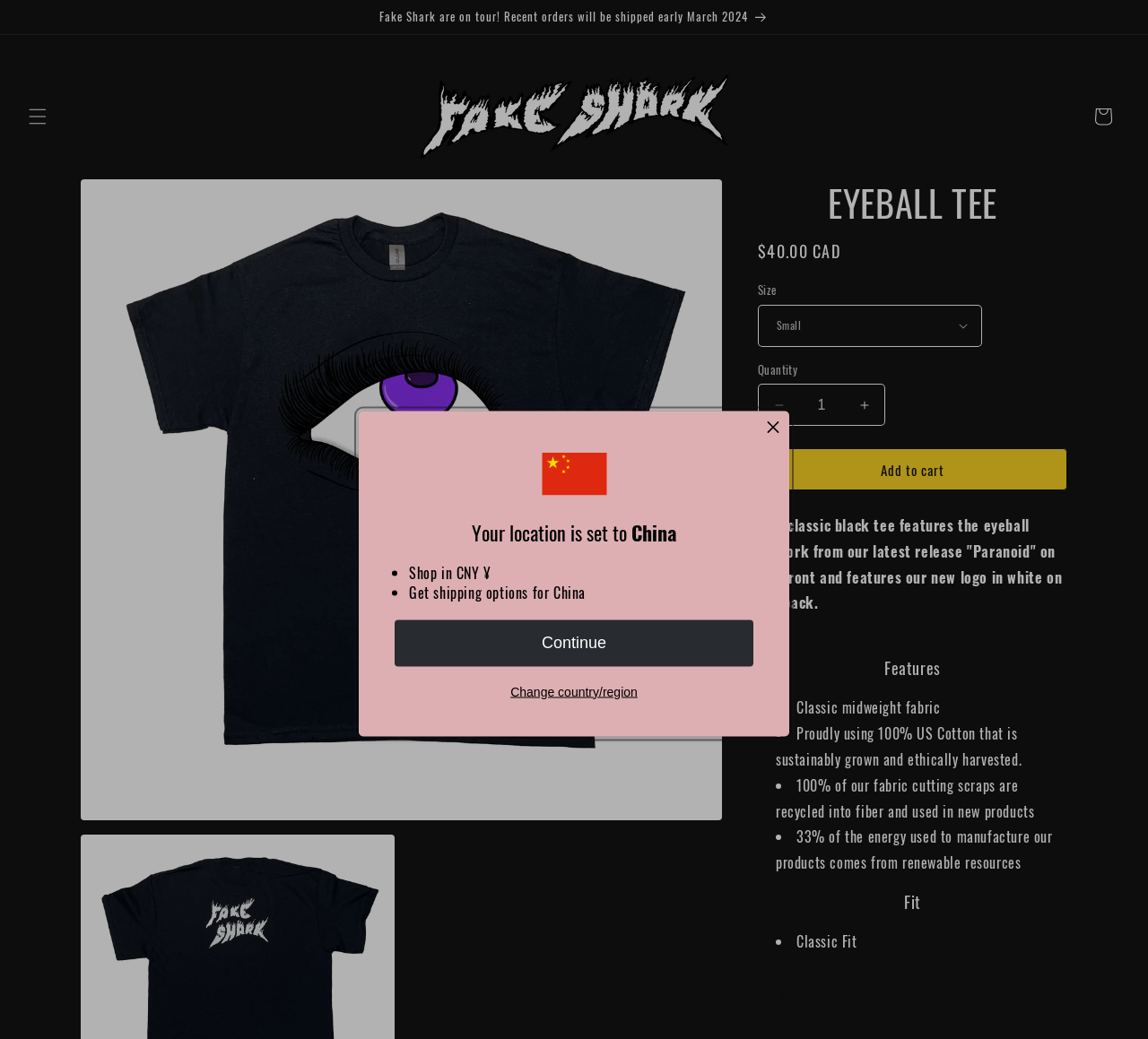What is the location set to?
Answer the question with a detailed and thorough explanation.

The location is set to China, as indicated by the text 'Your location is set to China' in the announcement section at the top of the page.